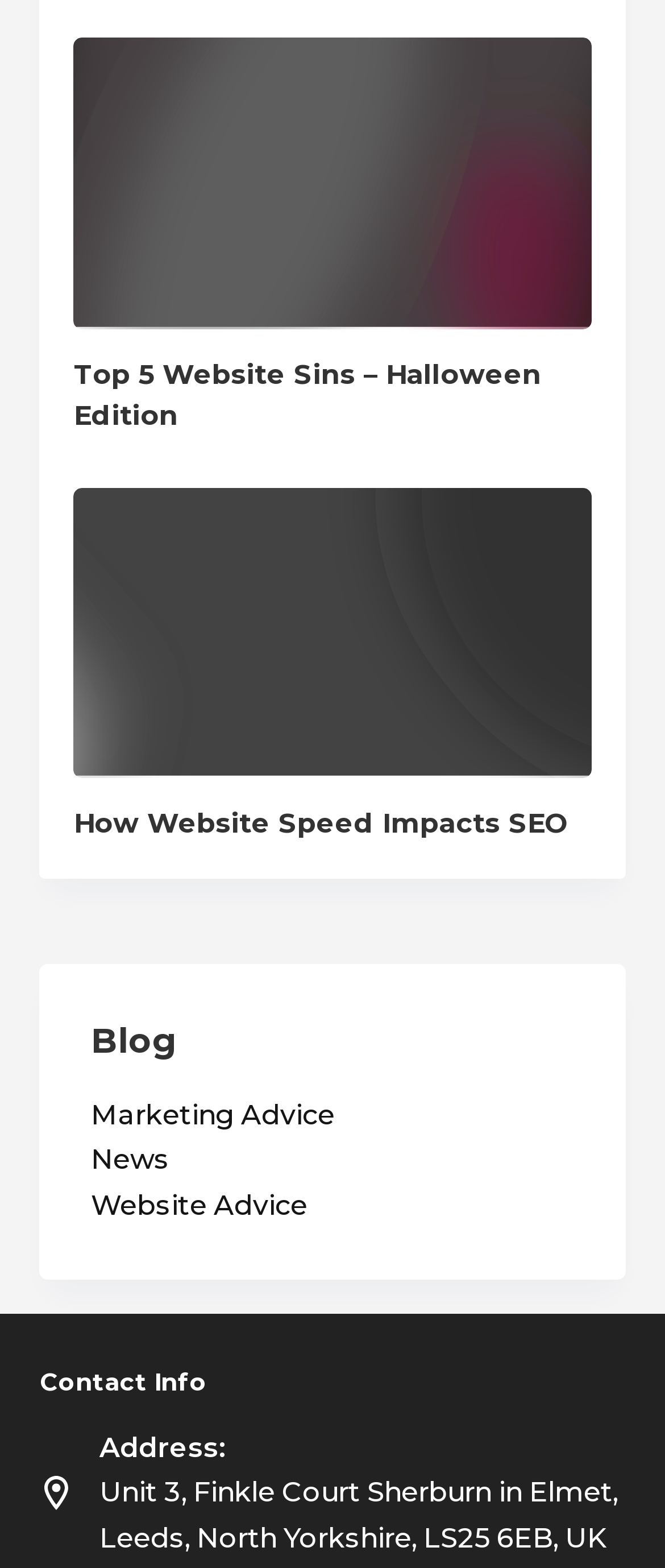Give a succinct answer to this question in a single word or phrase: 
What type of content is available in the blog section?

Marketing Advice, News, Website Advice